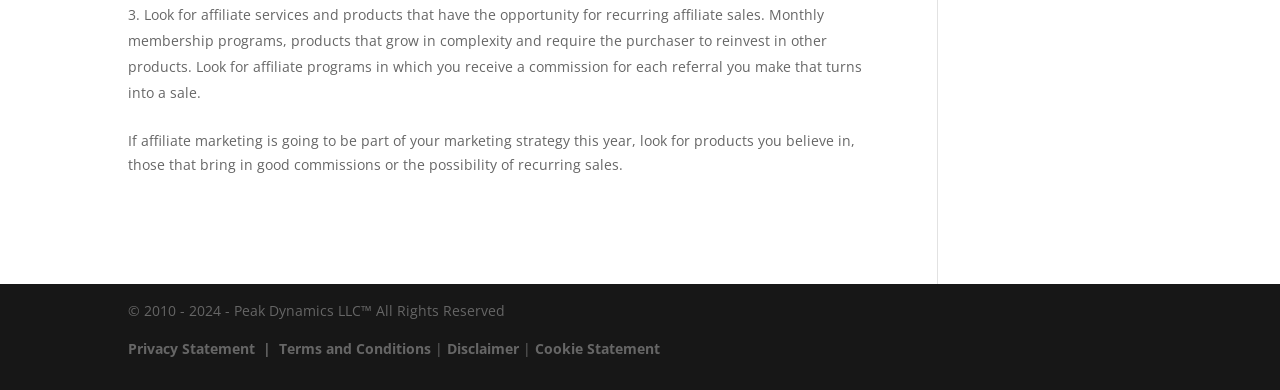Find the bounding box of the UI element described as follows: "Disclaimer".

[0.349, 0.87, 0.405, 0.918]